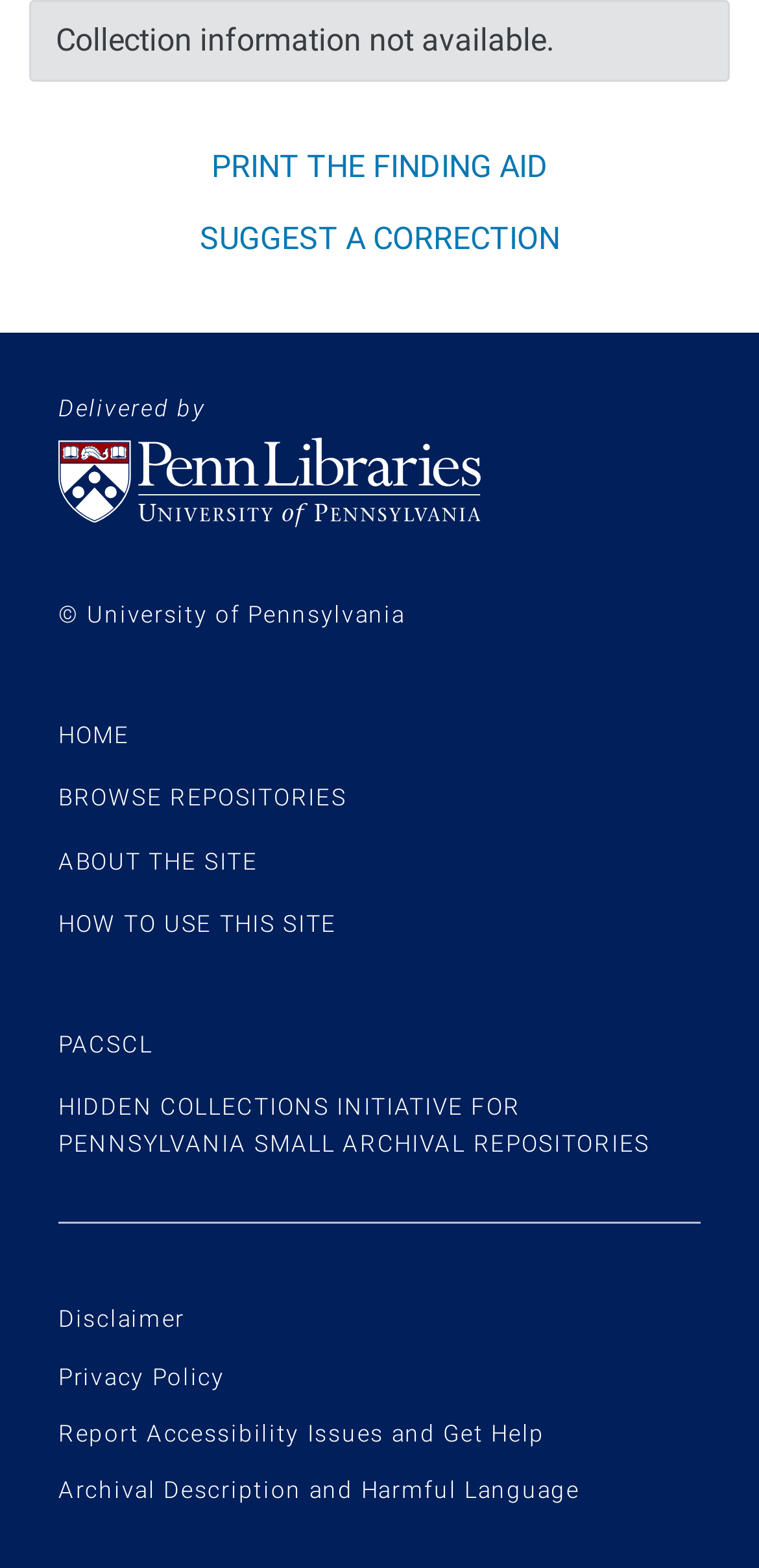Based on the provided description, "Education and Jobs", find the bounding box of the corresponding UI element in the screenshot.

None